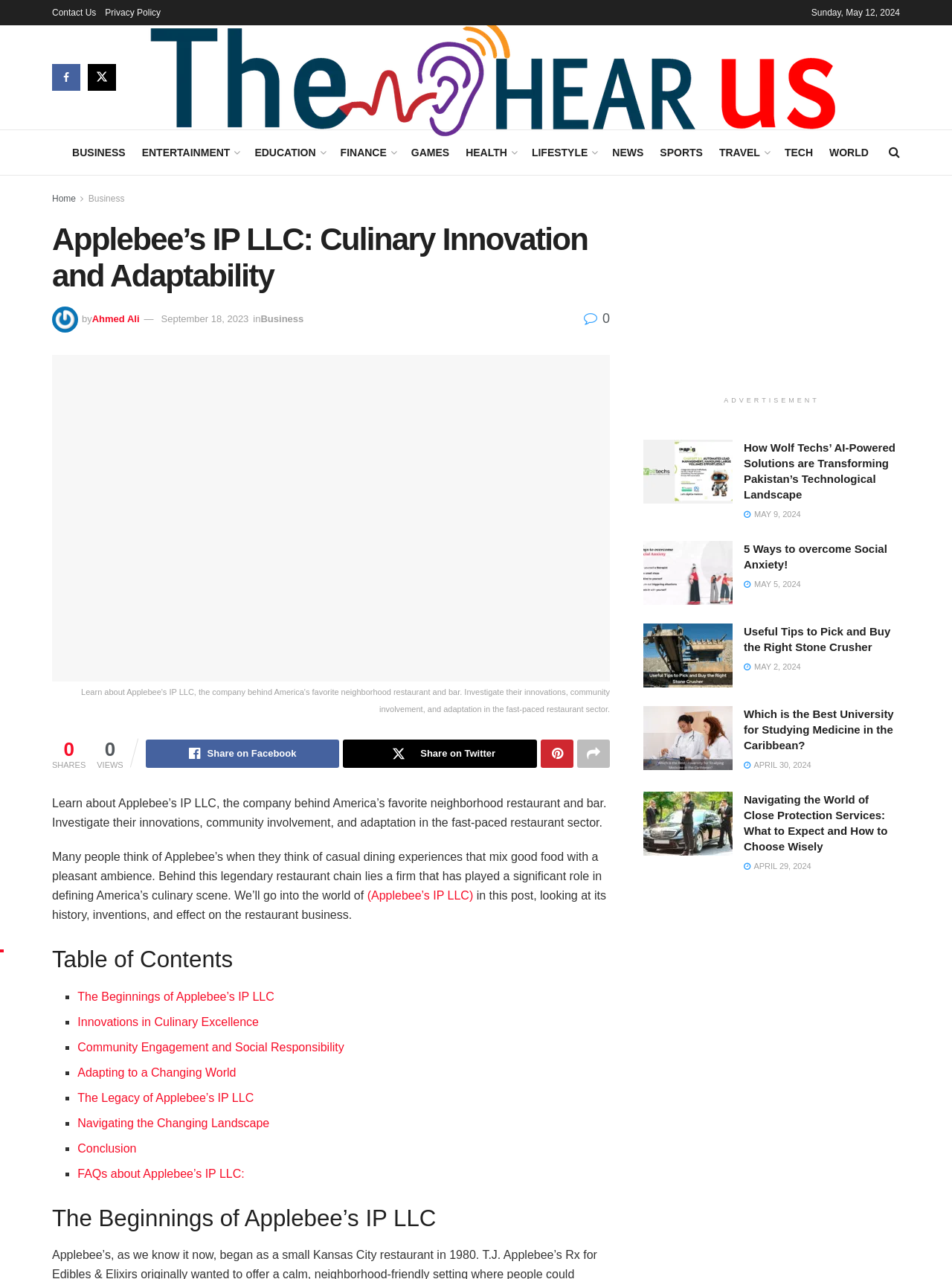What is the name of the author of the article?
Identify the answer in the screenshot and reply with a single word or phrase.

Ahmed Ali